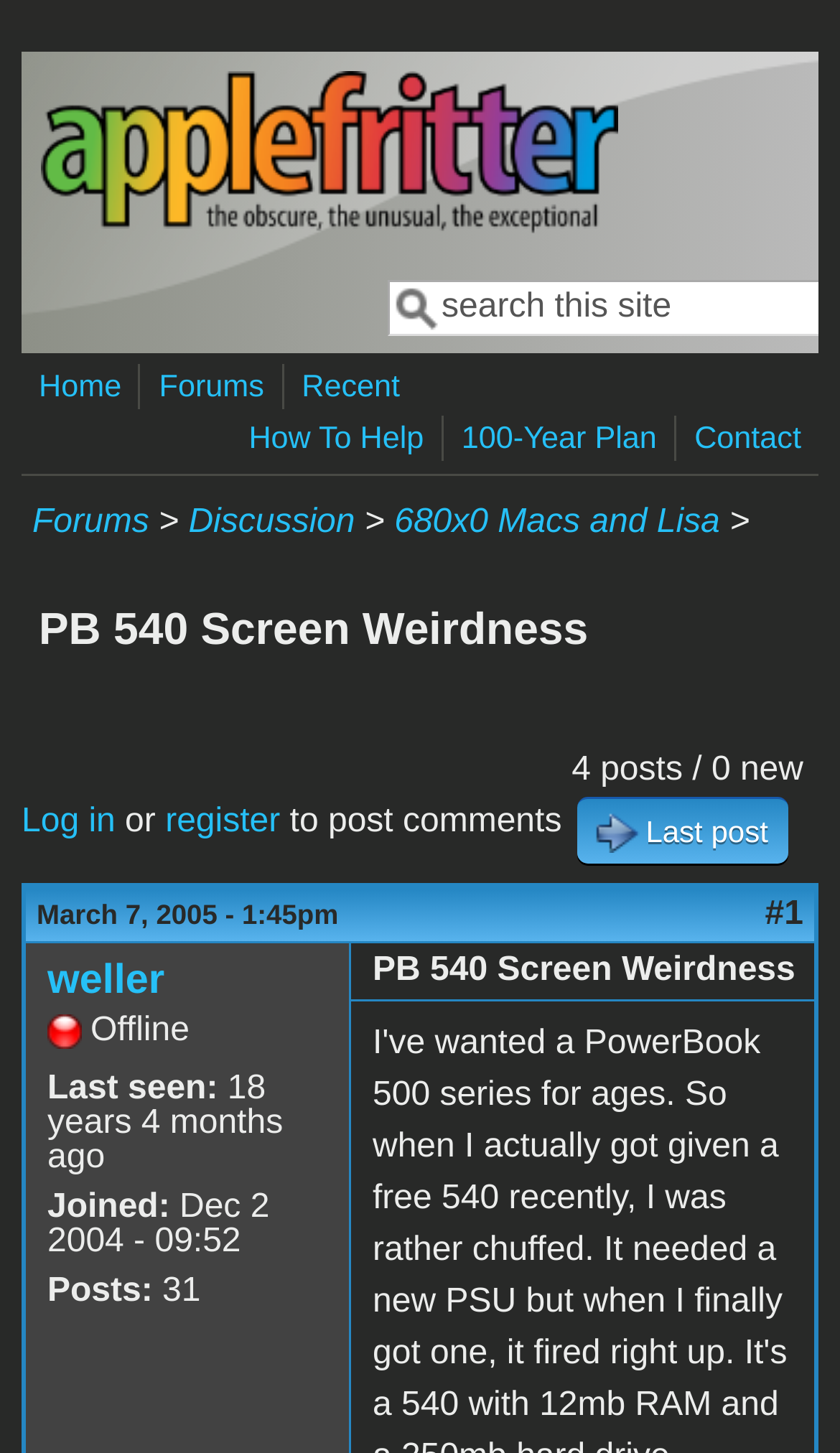Please find the bounding box coordinates of the element's region to be clicked to carry out this instruction: "view the 'Last post'".

[0.687, 0.548, 0.938, 0.594]